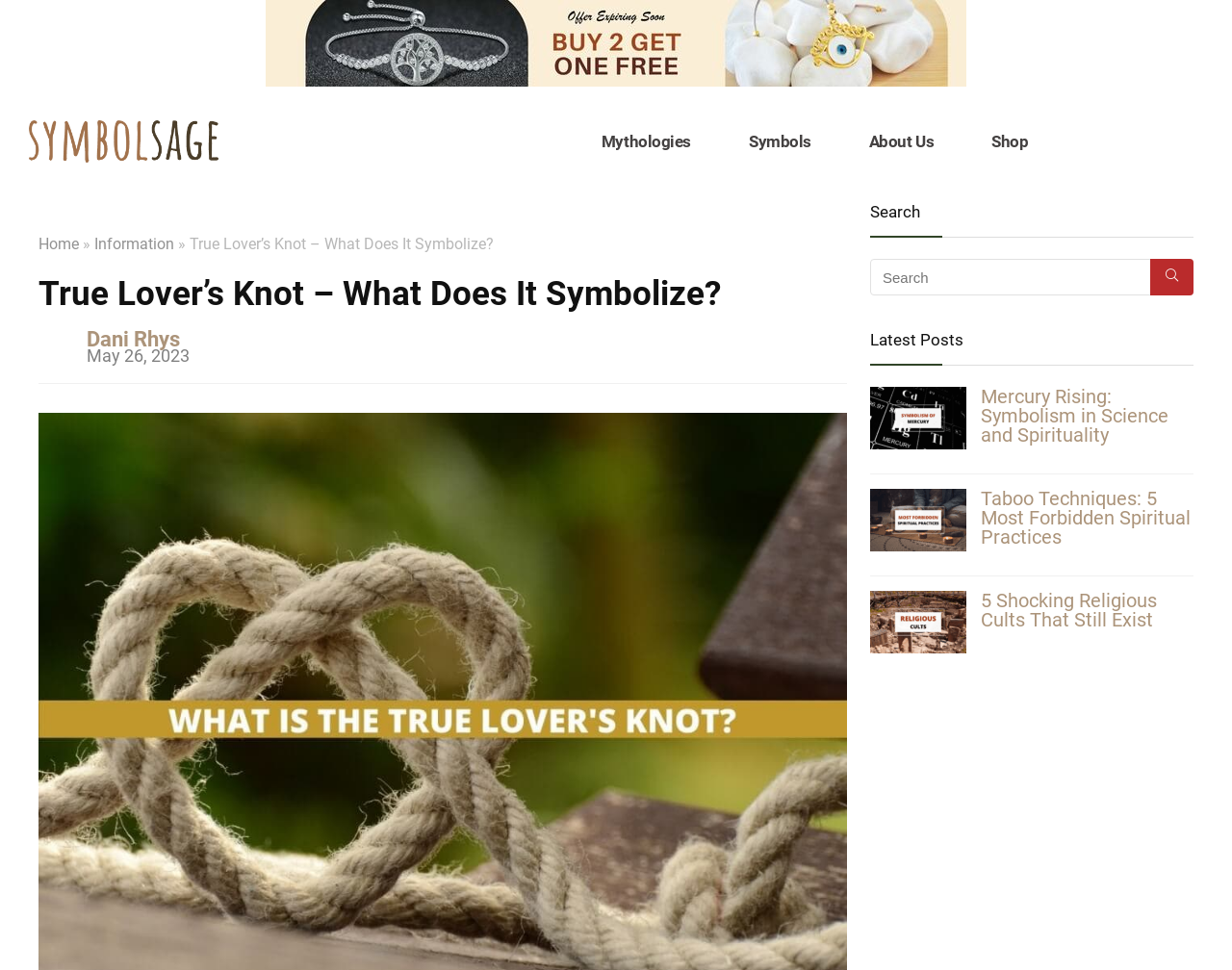Please provide the bounding box coordinates for the element that needs to be clicked to perform the following instruction: "Read the 'Mercury Rising: Symbolism in Science and Spirituality' article". The coordinates should be given as four float numbers between 0 and 1, i.e., [left, top, right, bottom].

[0.796, 0.399, 0.969, 0.458]